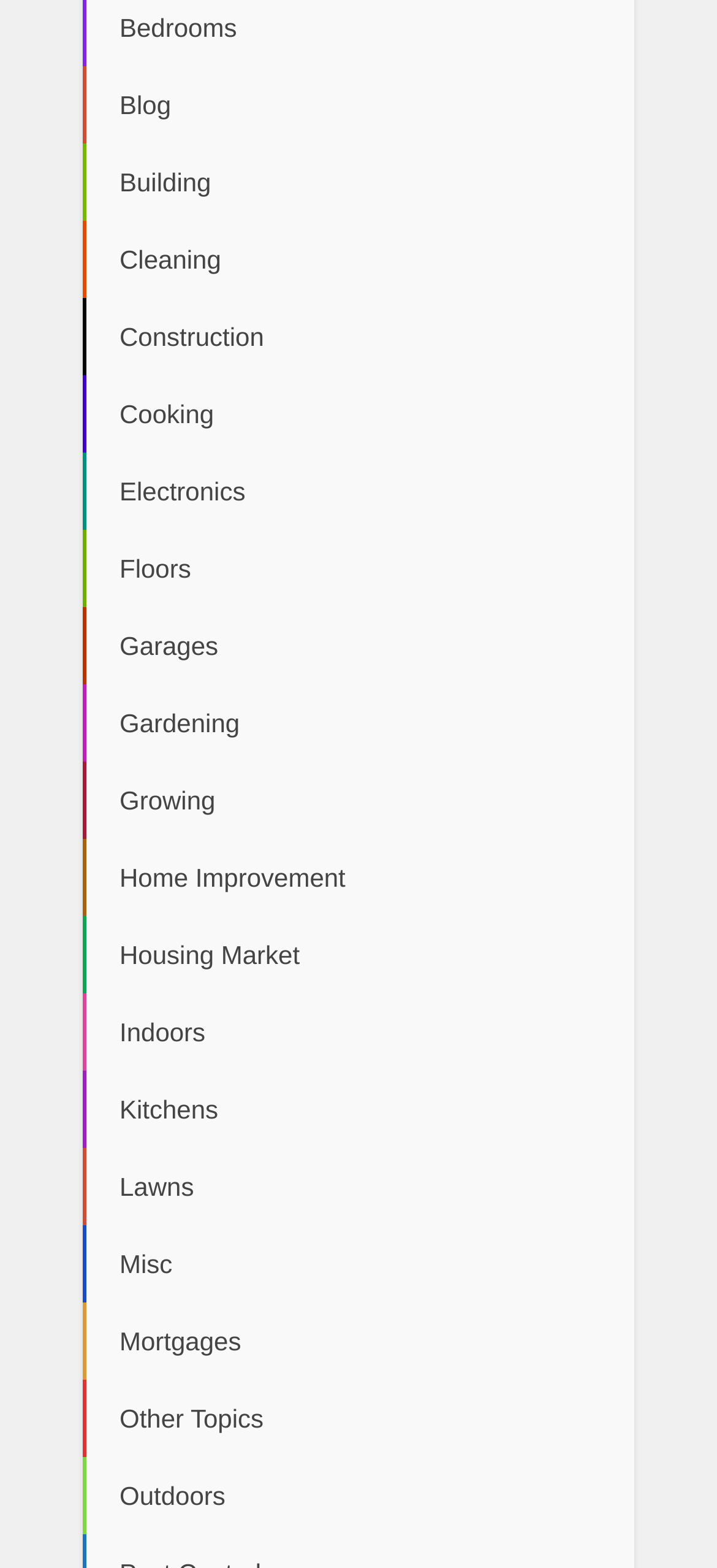Please determine the bounding box coordinates for the element that should be clicked to follow these instructions: "Explore the 'Outdoors' section".

[0.115, 0.93, 0.885, 0.979]